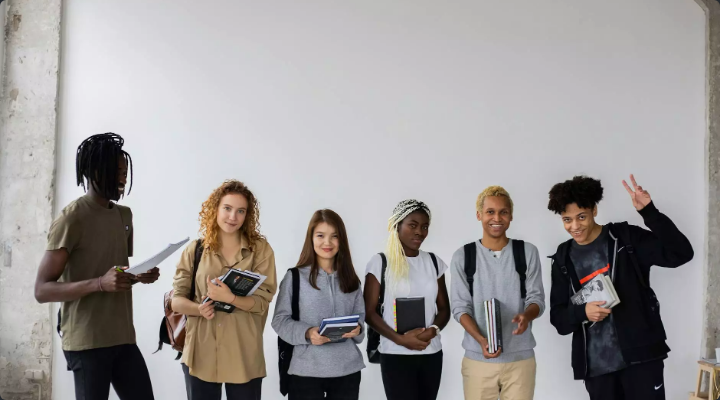Please answer the following query using a single word or phrase: 
What is the atmosphere conveyed by the group in the image?

Camaraderie and enthusiasm